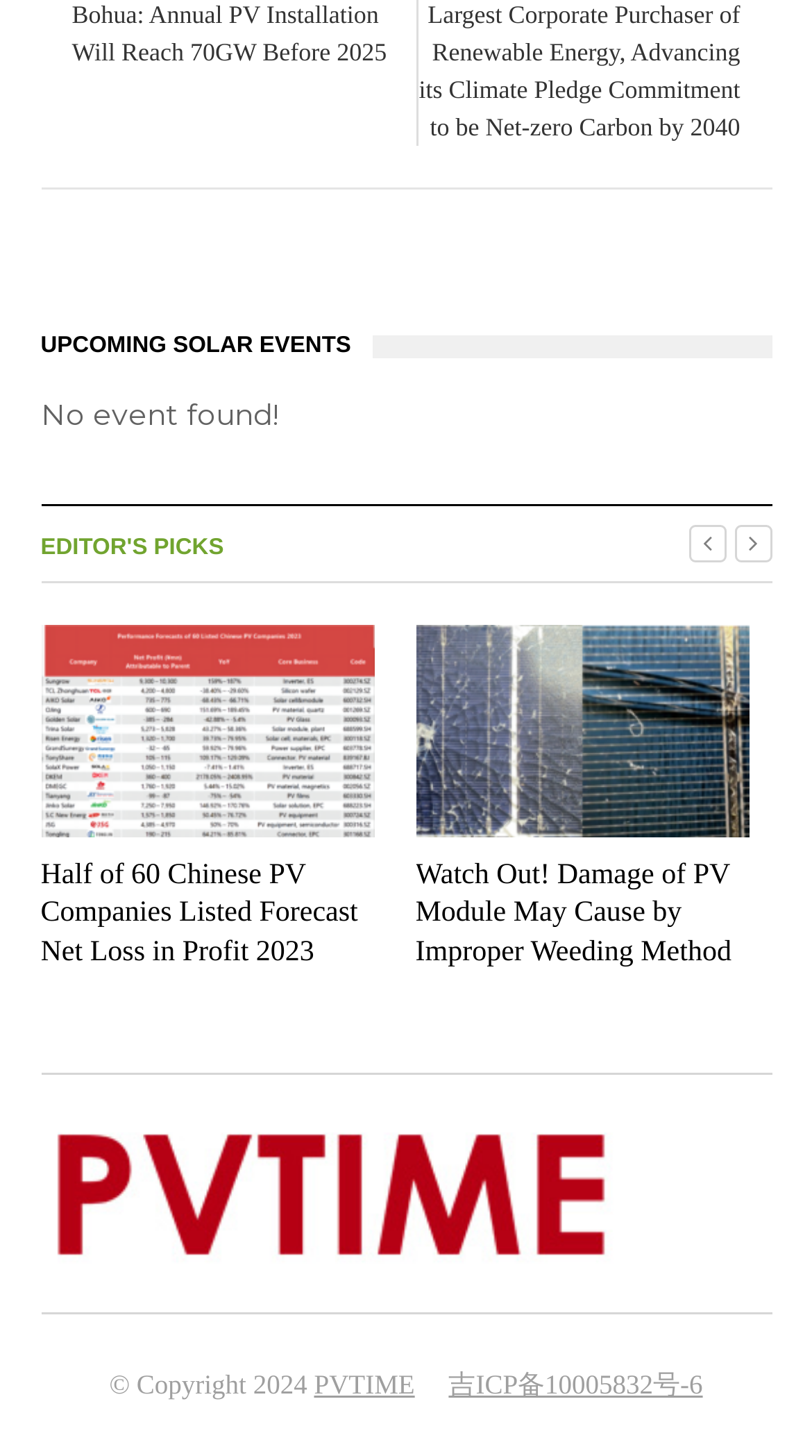Answer the question with a single word or phrase: 
What are the two icons above the Footer Sidebar section?

Social media icons